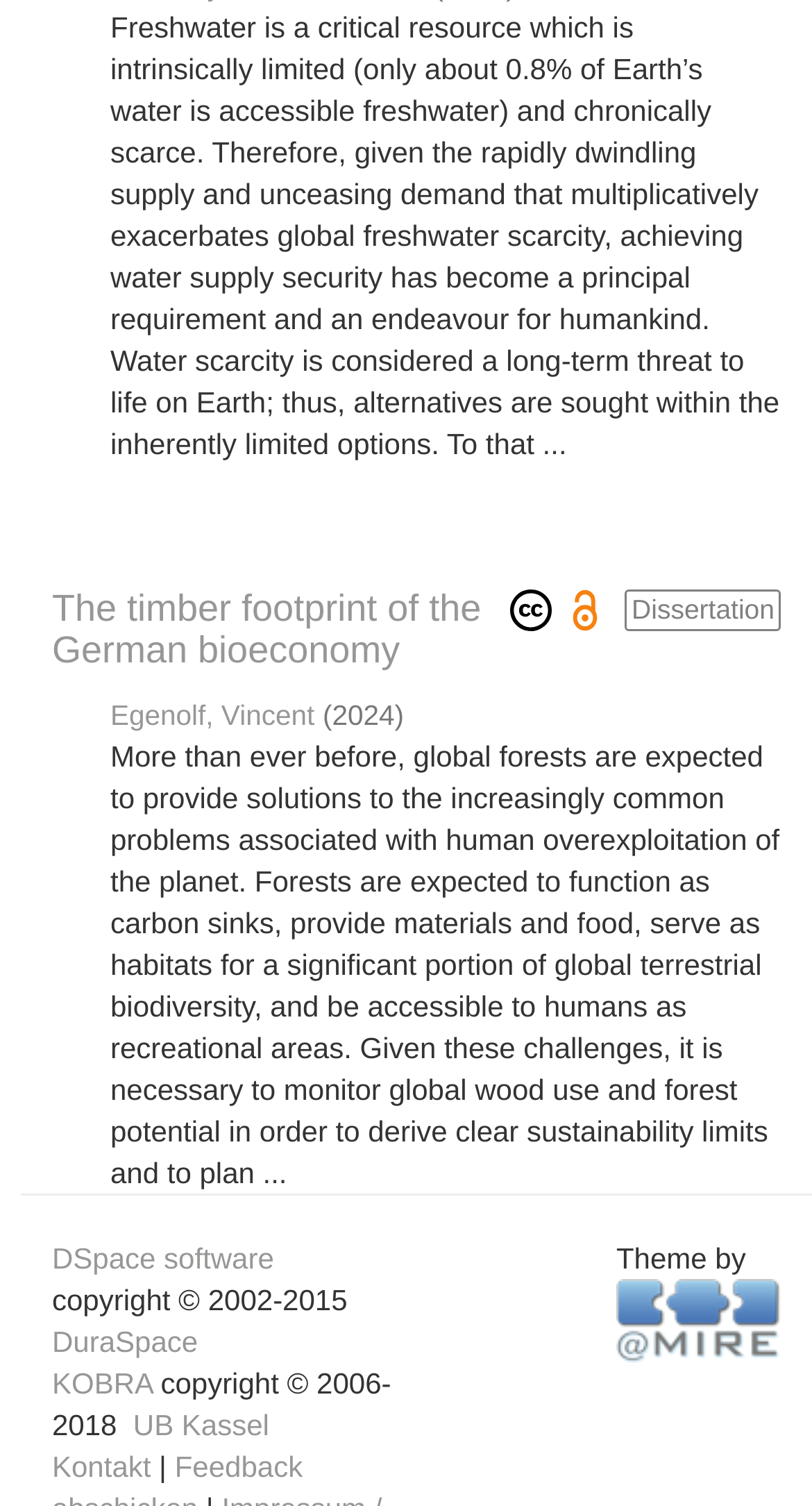Pinpoint the bounding box coordinates of the element that must be clicked to accomplish the following instruction: "Visit the DSpace software website". The coordinates should be in the format of four float numbers between 0 and 1, i.e., [left, top, right, bottom].

[0.064, 0.824, 0.337, 0.846]